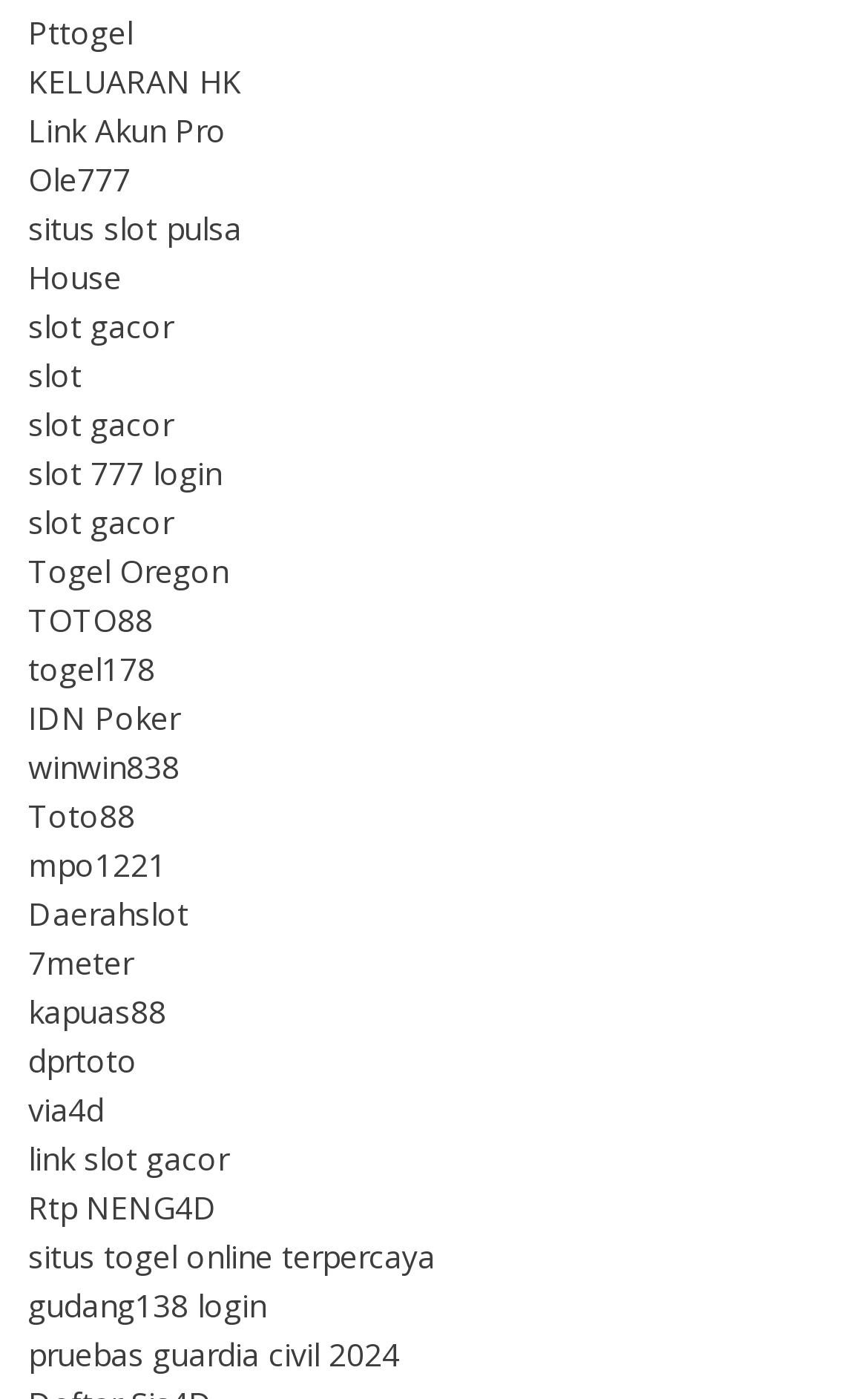Please specify the bounding box coordinates of the clickable region necessary for completing the following instruction: "Click on Pttogel link". The coordinates must consist of four float numbers between 0 and 1, i.e., [left, top, right, bottom].

[0.033, 0.007, 0.153, 0.037]